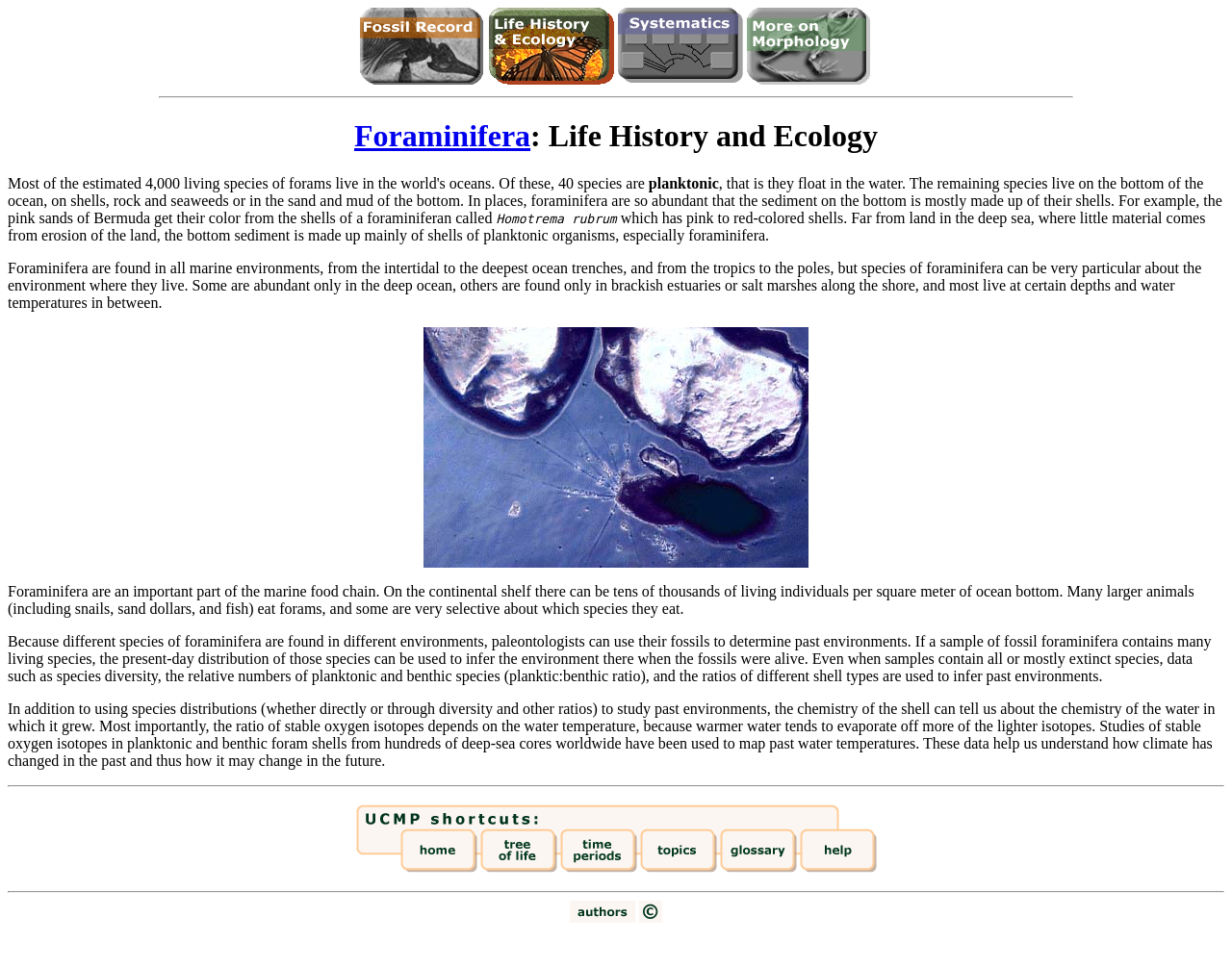How do paleontologists use foraminifera fossils?
Please use the image to deliver a detailed and complete answer.

According to the webpage, paleontologists use foraminifera fossils to determine past environments by analyzing the species distribution and other characteristics of the fossils.